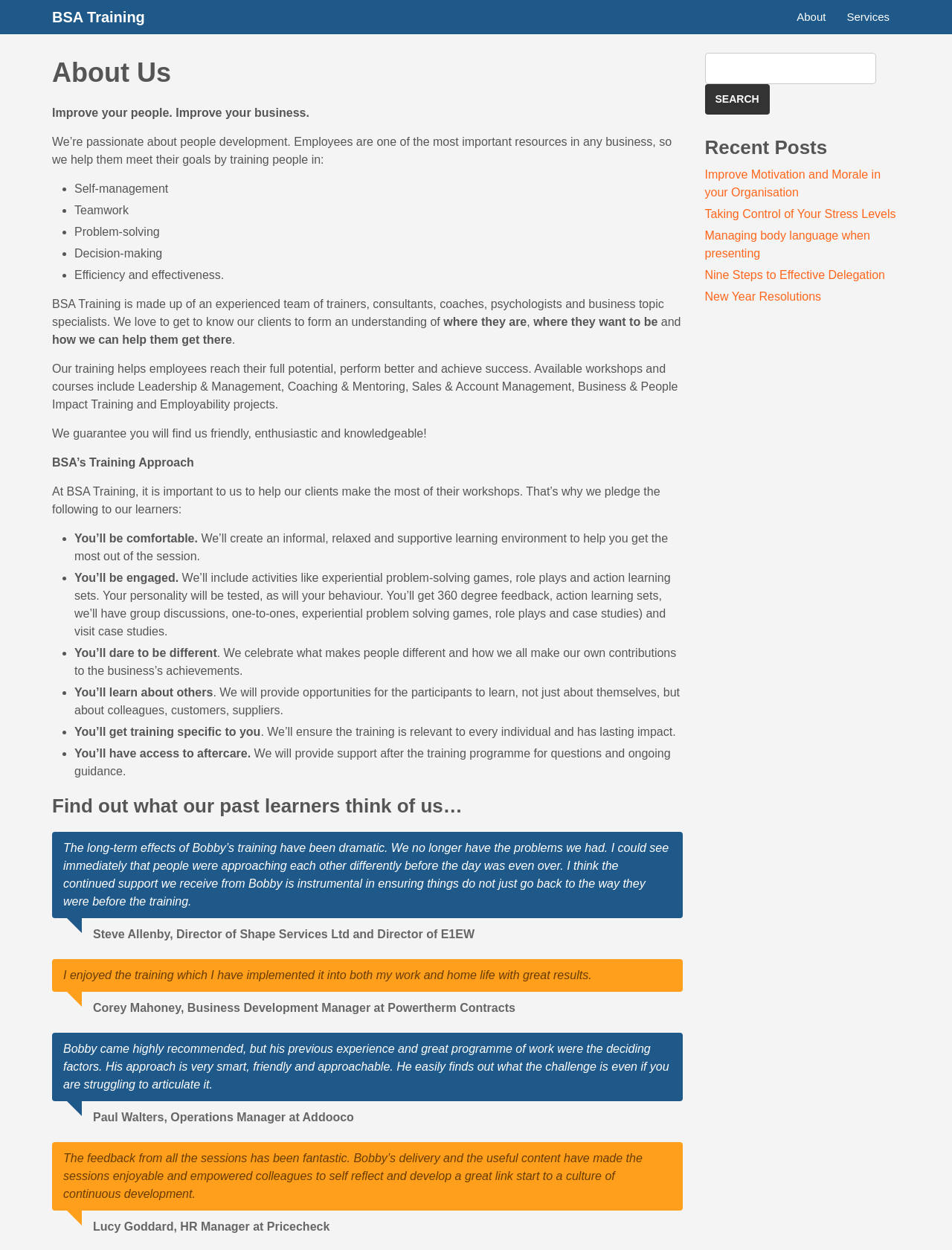What are the types of training programs offered by BSA Training? Using the information from the screenshot, answer with a single word or phrase.

Leadership, Coaching, Sales, etc.